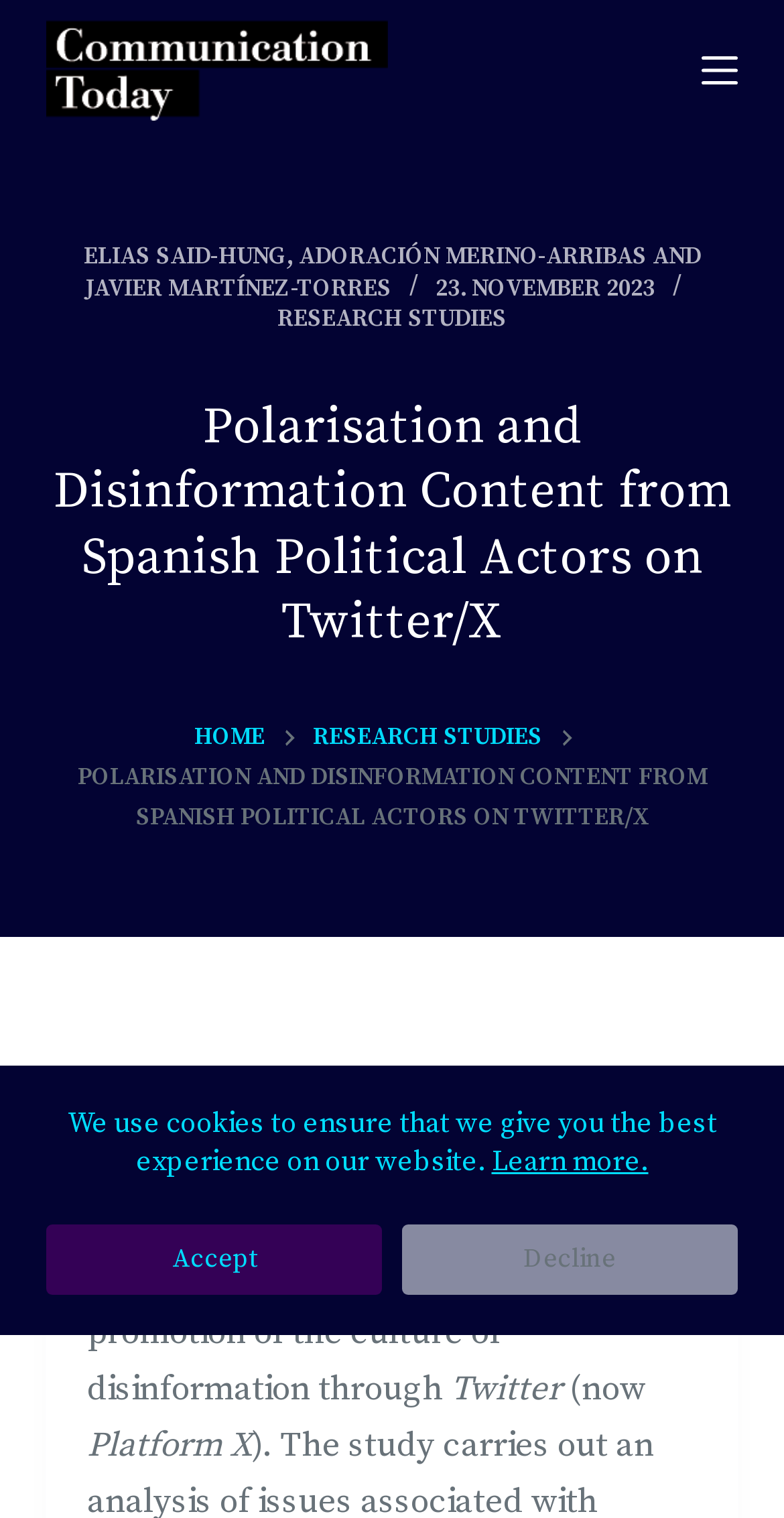Please identify the bounding box coordinates of the element I should click to complete this instruction: 'Click on the link to learn how to make a green juice'. The coordinates should be given as four float numbers between 0 and 1, like this: [left, top, right, bottom].

None